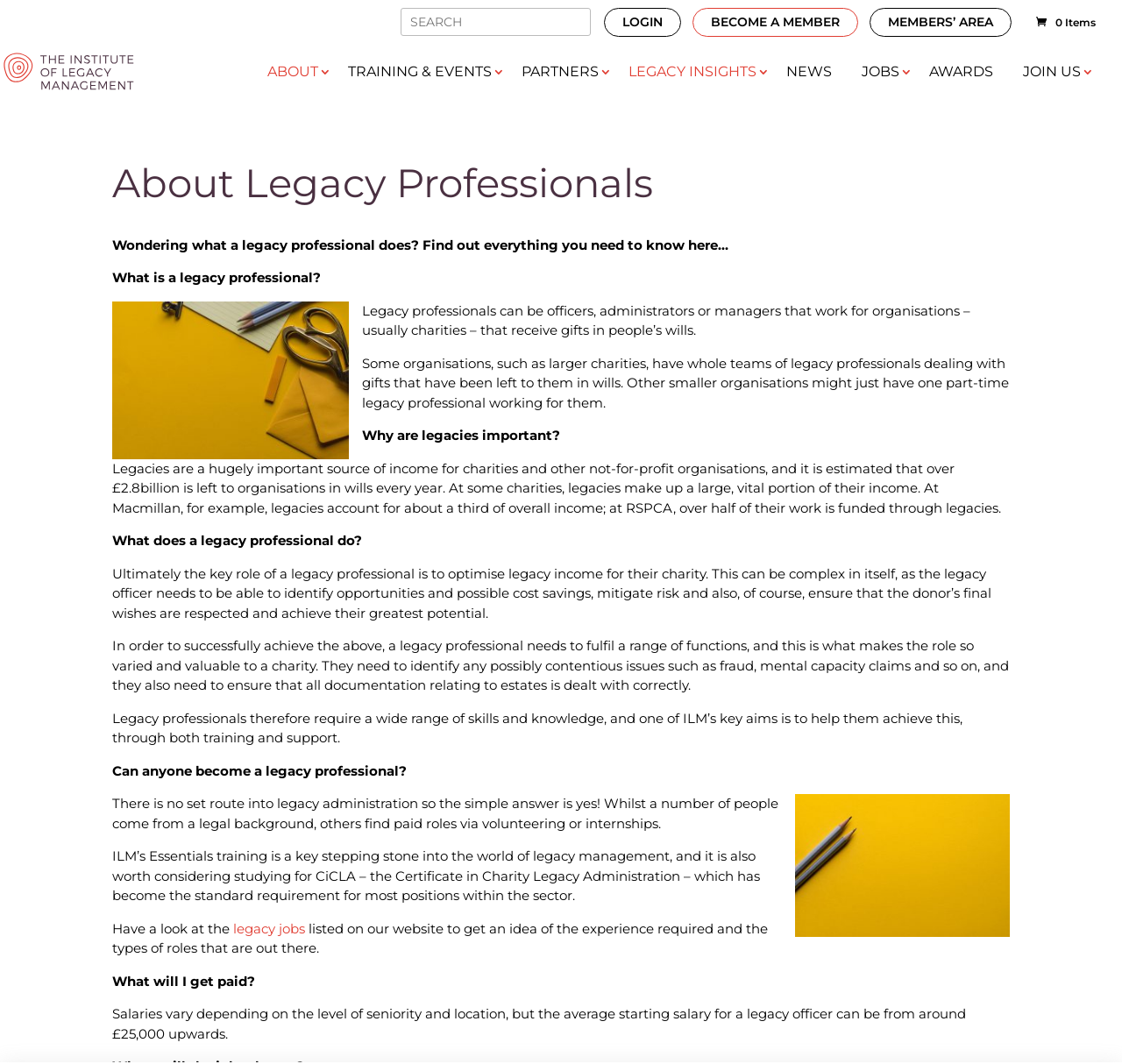What is the importance of legacies?
Answer the question with as much detail as you can, using the image as a reference.

The webpage highlights that legacies are a hugely important source of income for charities and other not-for-profit organisations, with over £2.8 billion left to organisations in wills every year, and in some cases, legacies make up a large, vital portion of their income.